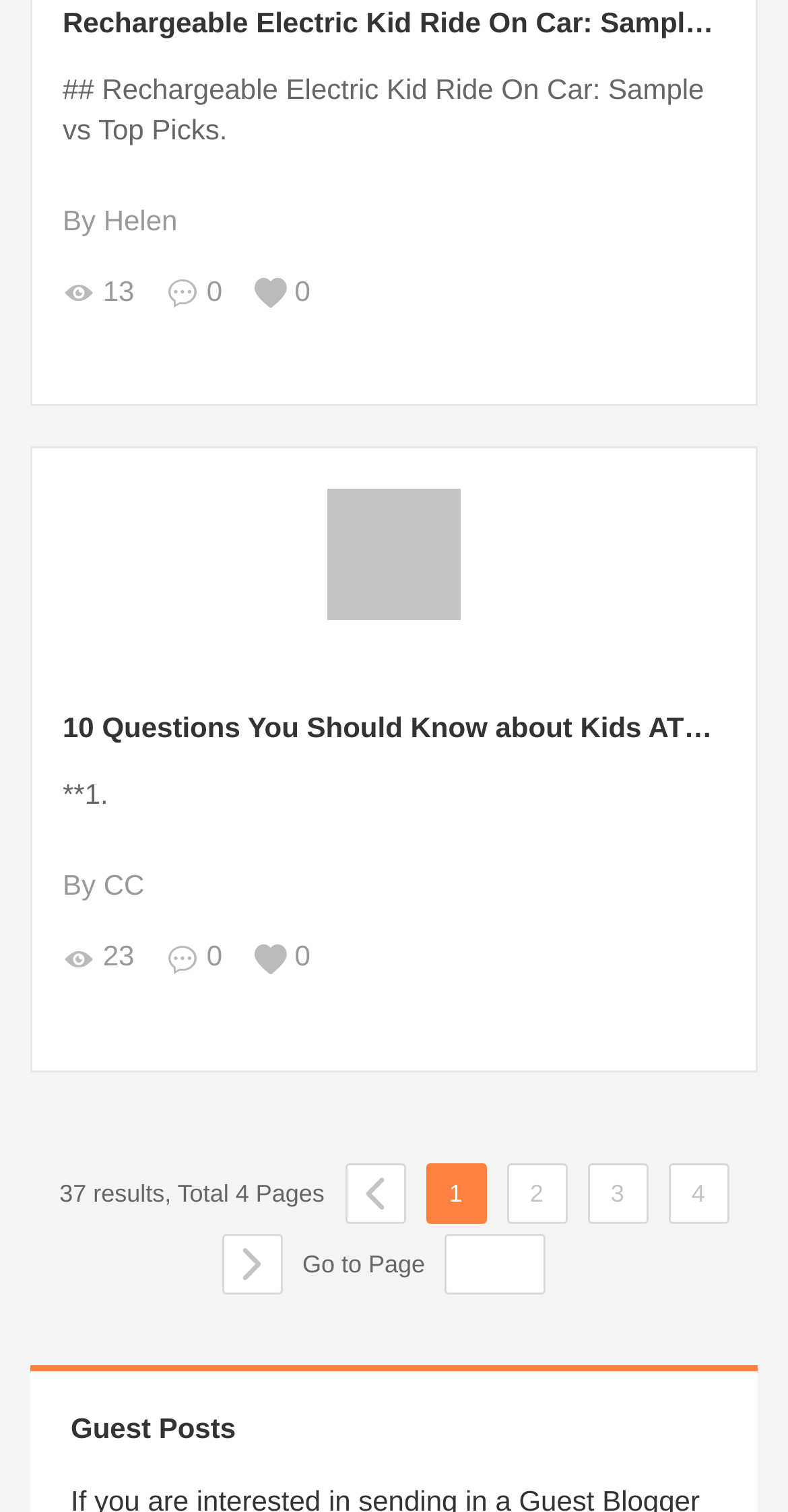Respond to the question with just a single word or phrase: 
What is the number of results shown on this page?

37